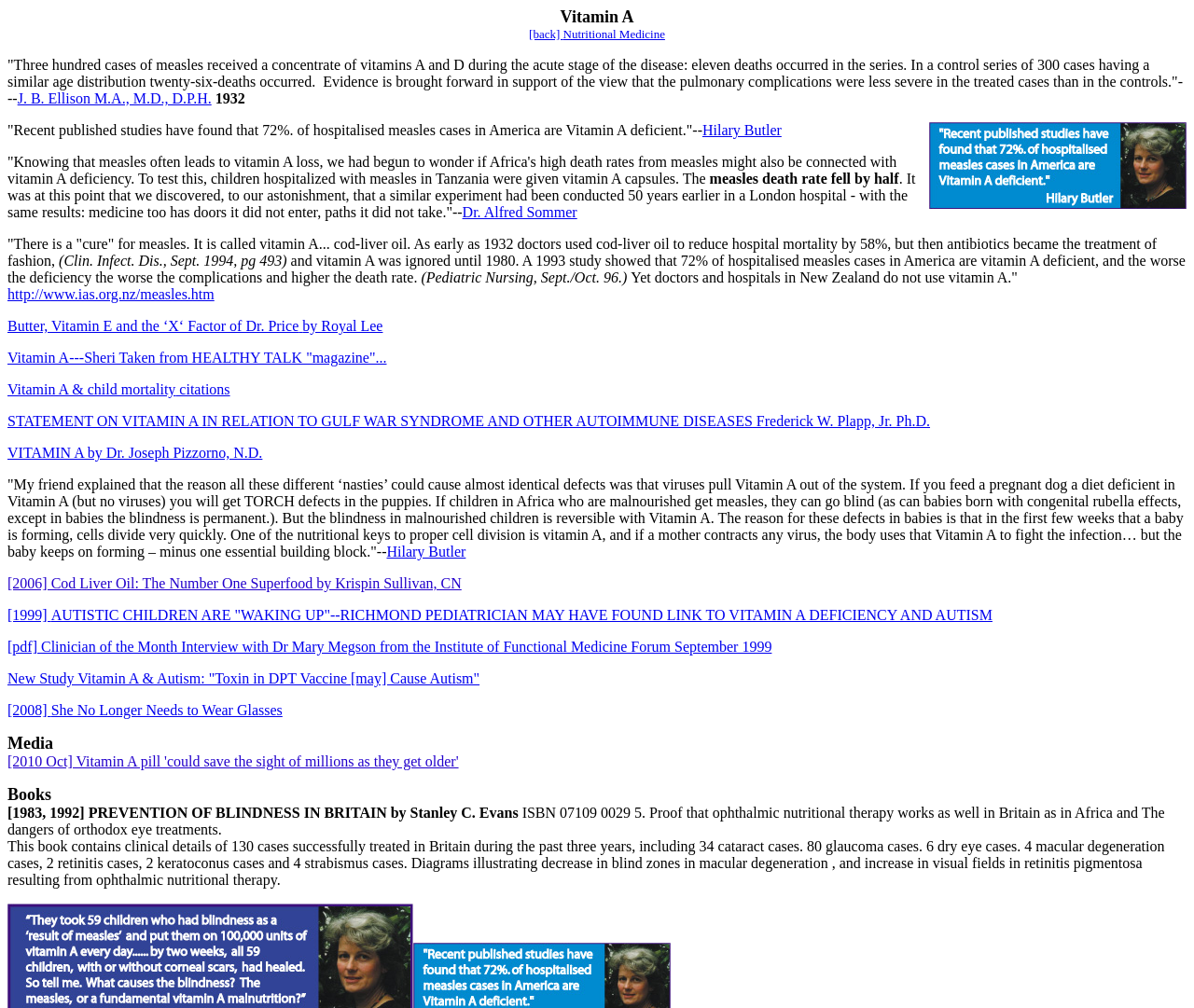Use the information in the screenshot to answer the question comprehensively: What is the title of the book written by Stanley C. Evans?

The book title is mentioned in the webpage as '[1983, 1992] PREVENTION OF BLINDNESS IN BRITAIN by Stanley C. Evans', which indicates that the book is written by Stanley C. Evans and its title is 'Prevention of Blindness in Britain'.